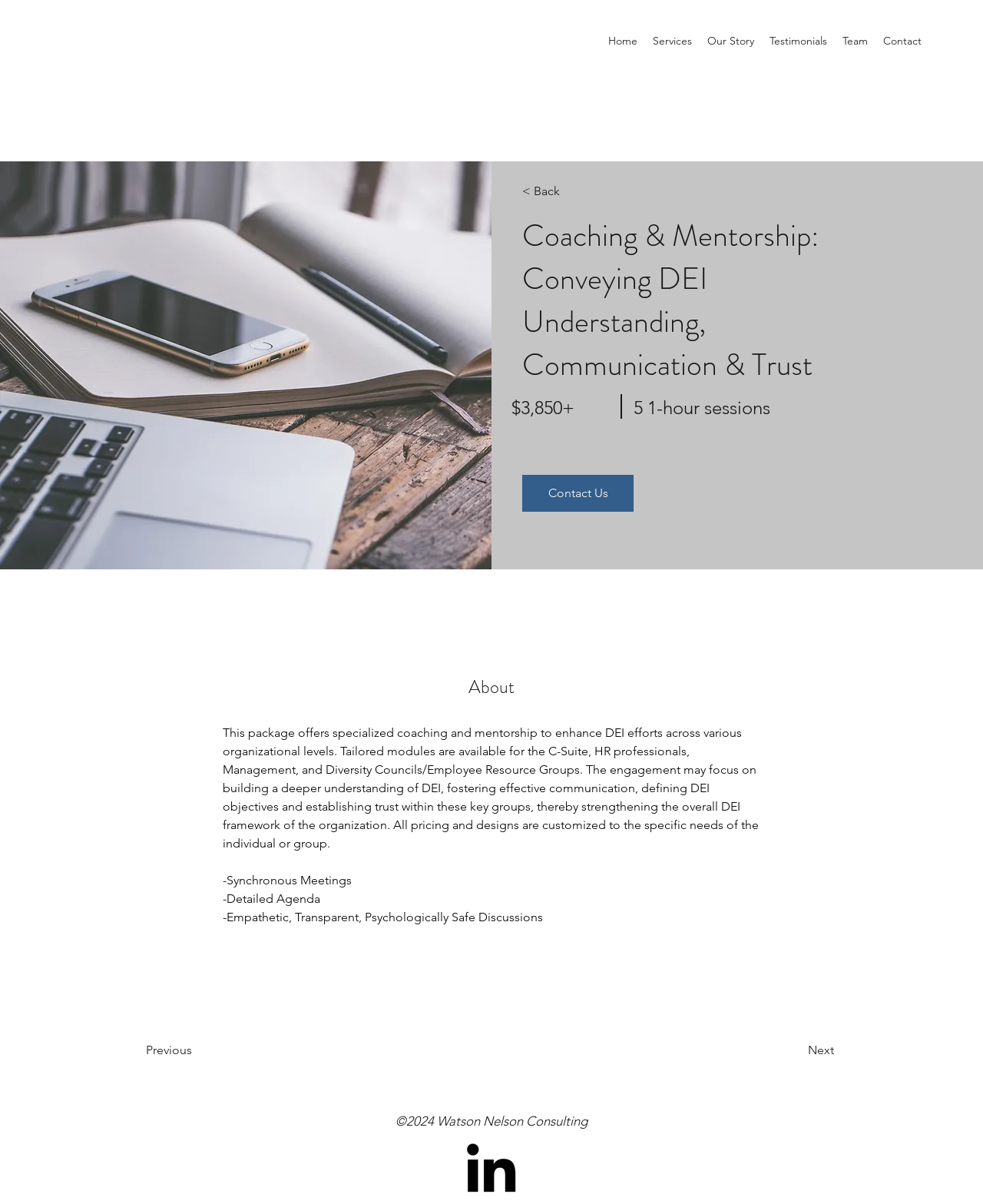Identify the bounding box coordinates of the area you need to click to perform the following instruction: "Enter your name in the 'NAME *' field".

None